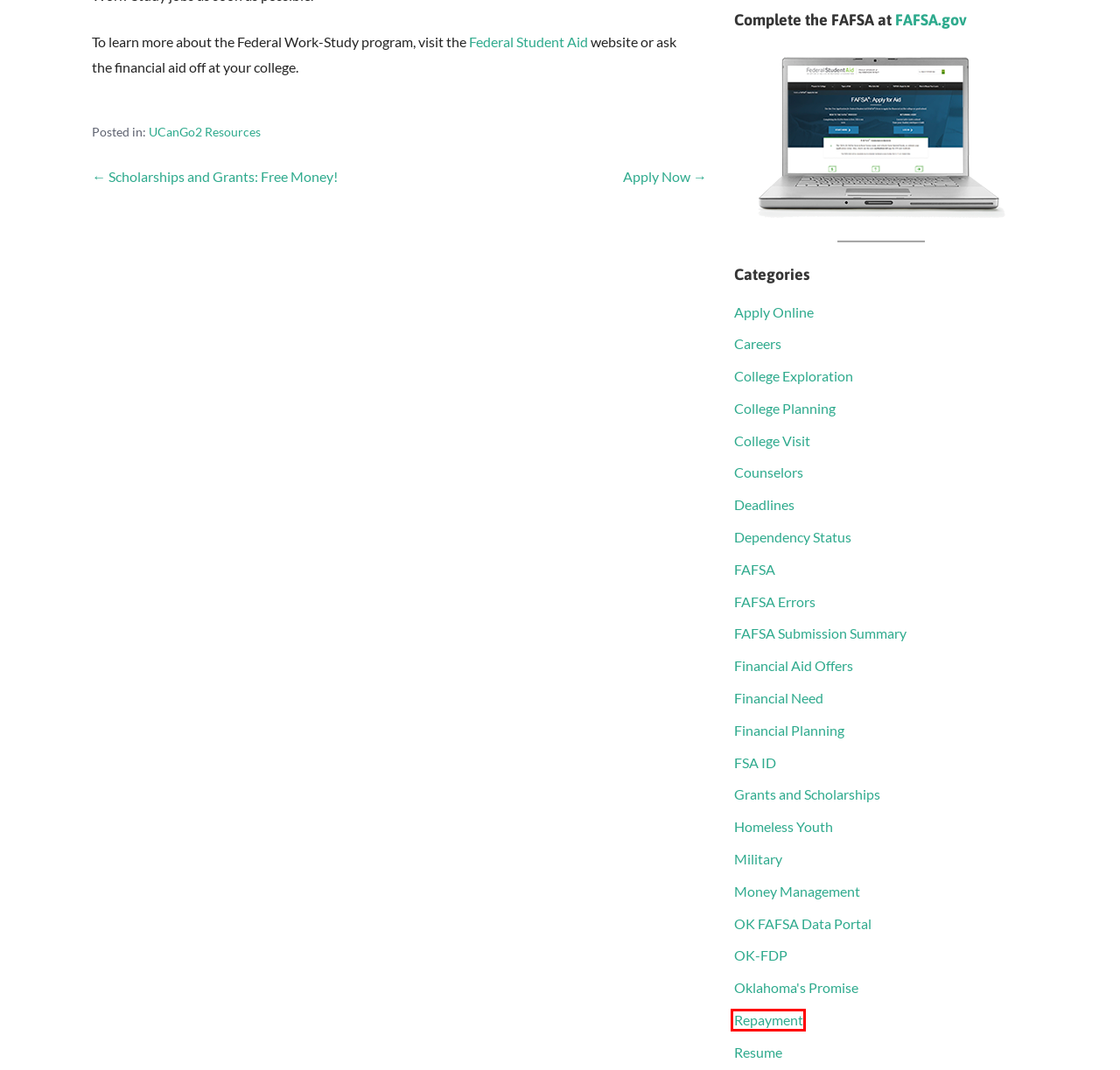Evaluate the webpage screenshot and identify the element within the red bounding box. Select the webpage description that best fits the new webpage after clicking the highlighted element. Here are the candidates:
A. FAFSA Submission Summary – startwithfafsa.org
B. UCanGo2 Resources – startwithfafsa.org
C. Apply Now – startwithfafsa.org
D. FSA ID – startwithfafsa.org
E. Repayment – startwithfafsa.org
F. Homeless Youth – startwithfafsa.org
G. Scholarships and Grants: Free Money! – startwithfafsa.org
H. Deadlines – startwithfafsa.org

E